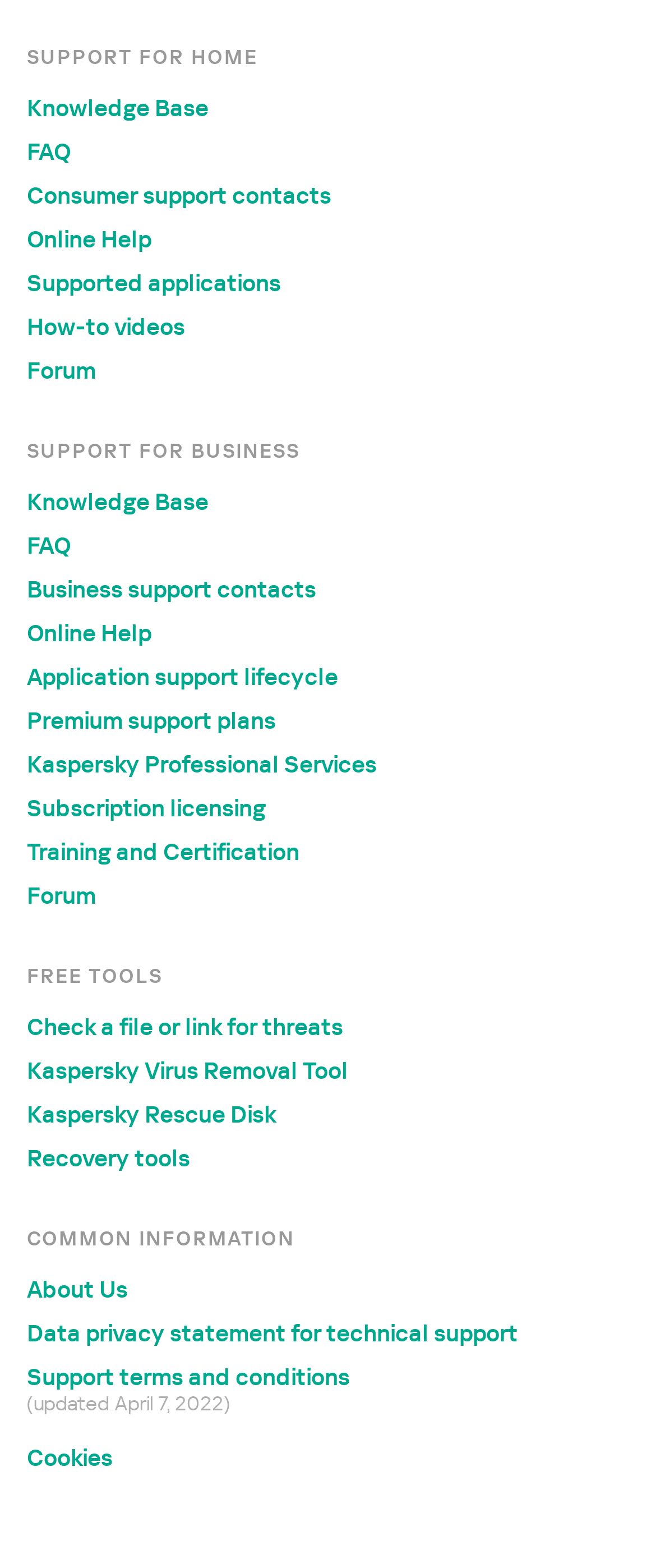Bounding box coordinates are specified in the format (top-left x, top-left y, bottom-right x, bottom-right y). All values are floating point numbers bounded between 0 and 1. Please provide the bounding box coordinate of the region this sentence describes: Online Help

[0.041, 0.144, 0.231, 0.161]